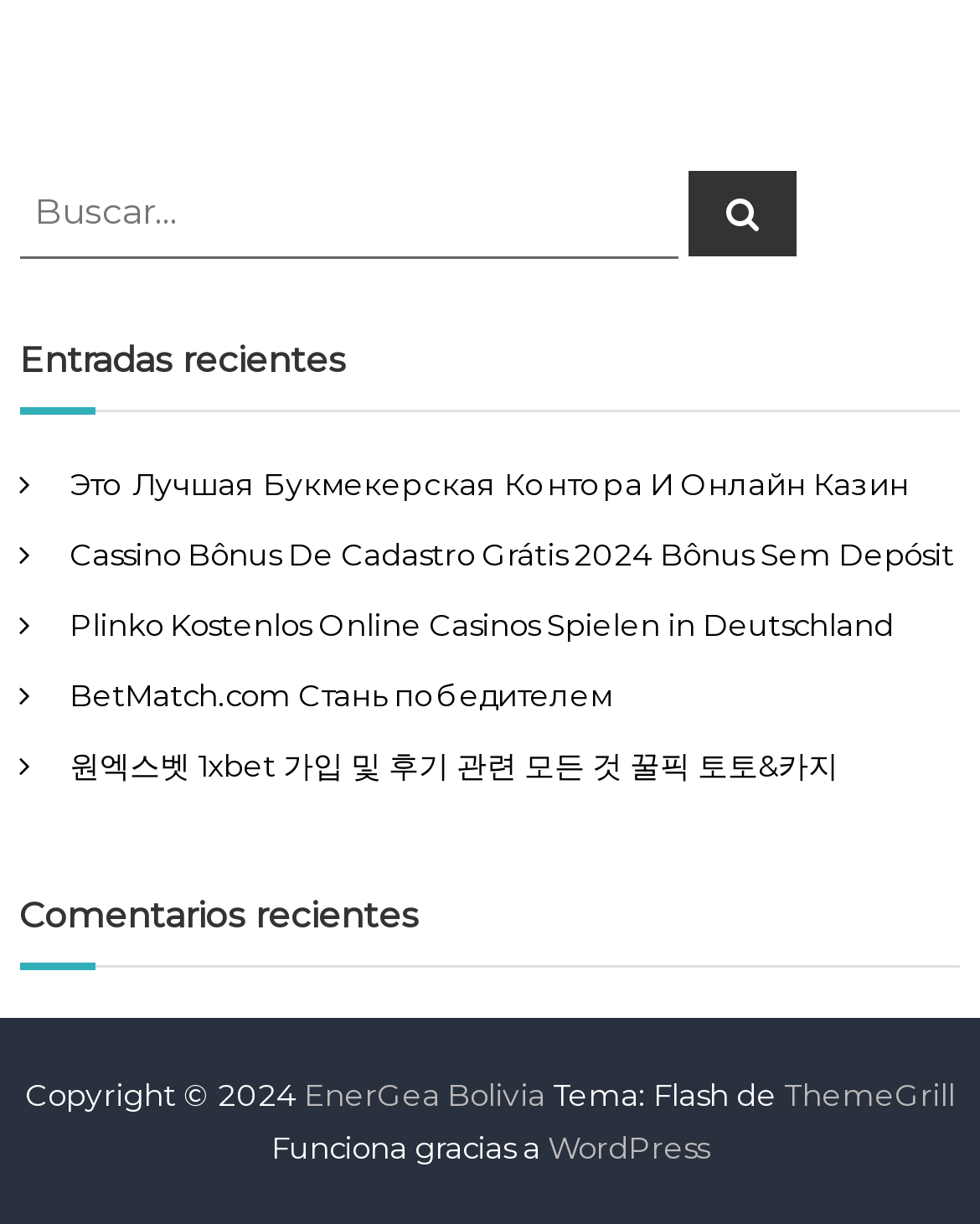Can you pinpoint the bounding box coordinates for the clickable element required for this instruction: "Visit EnerGea Bolivia"? The coordinates should be four float numbers between 0 and 1, i.e., [left, top, right, bottom].

[0.31, 0.878, 0.556, 0.909]